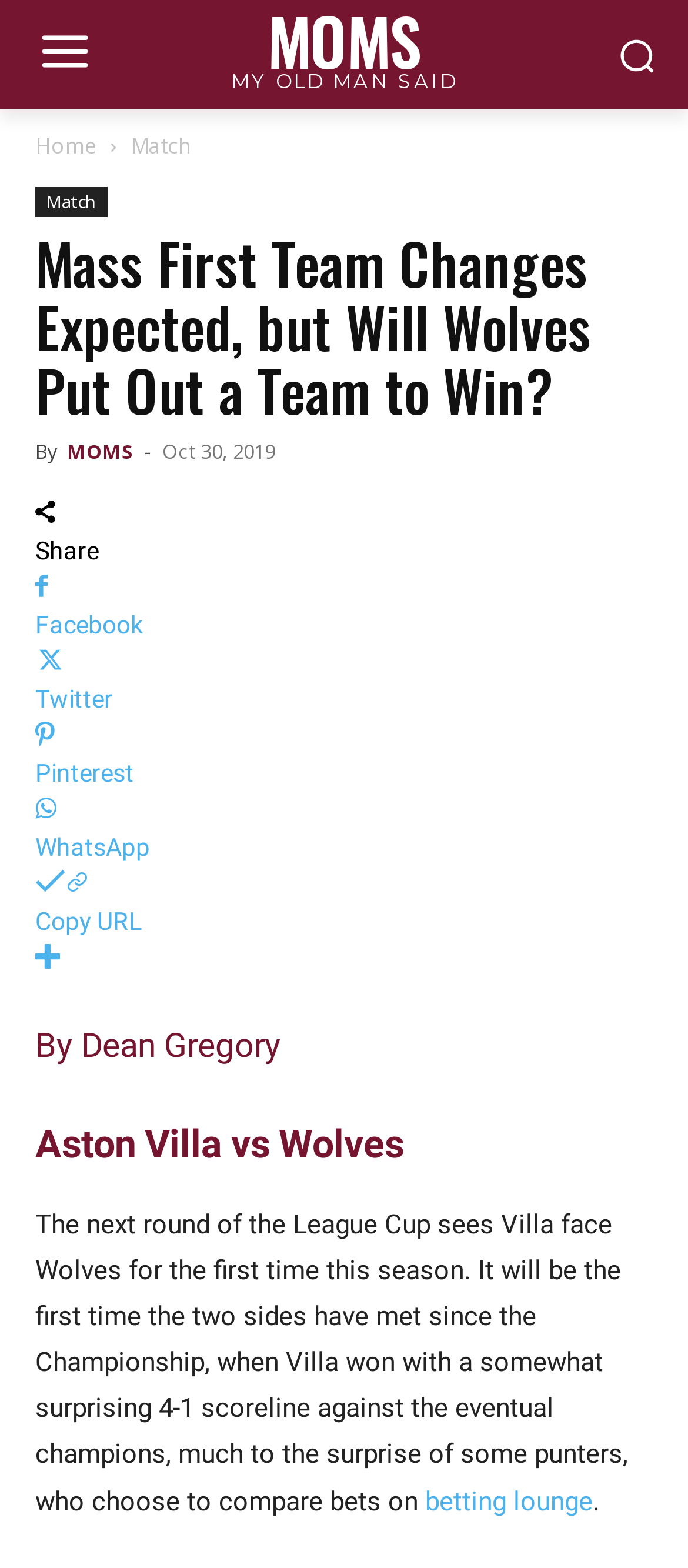What is the expected outcome of the match according to the article?
Please provide a single word or phrase as your answer based on the screenshot.

Mass First Team Changes Expected